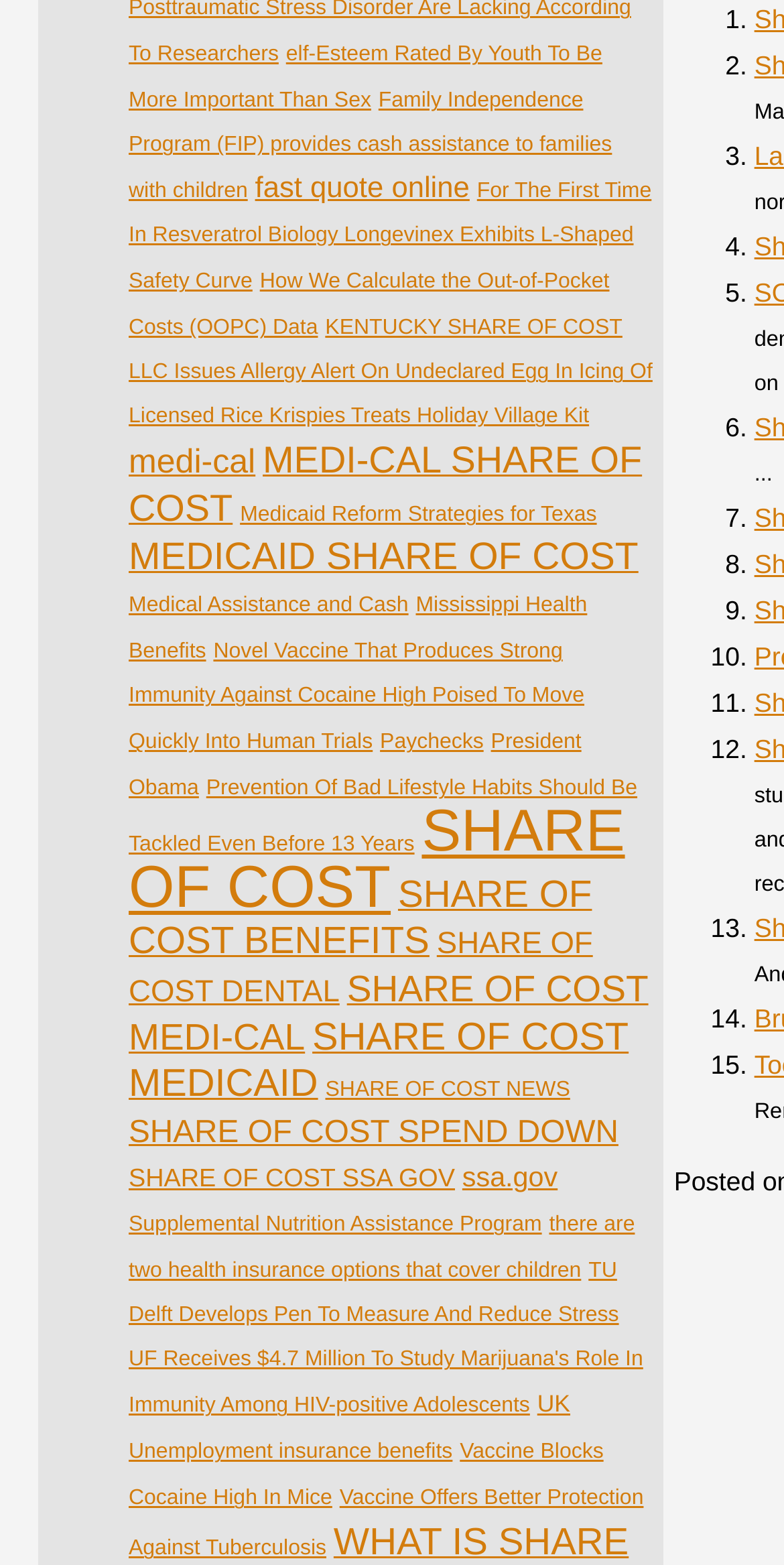Please give a succinct answer to the question in one word or phrase:
How many list markers are on this webpage?

15